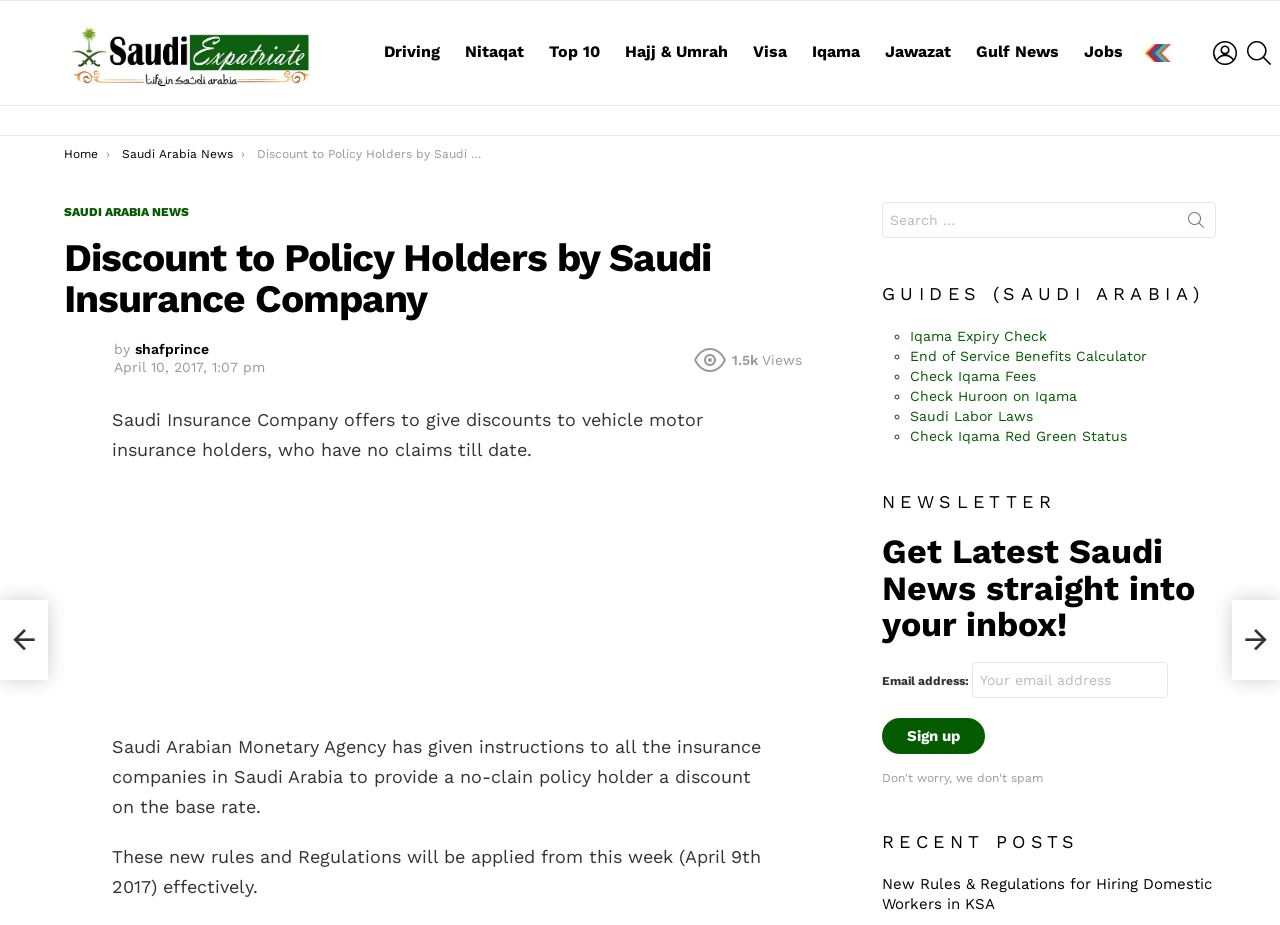Respond with a single word or phrase to the following question: What is the name of the insurance company offering discounts?

Saudi Insurance Company